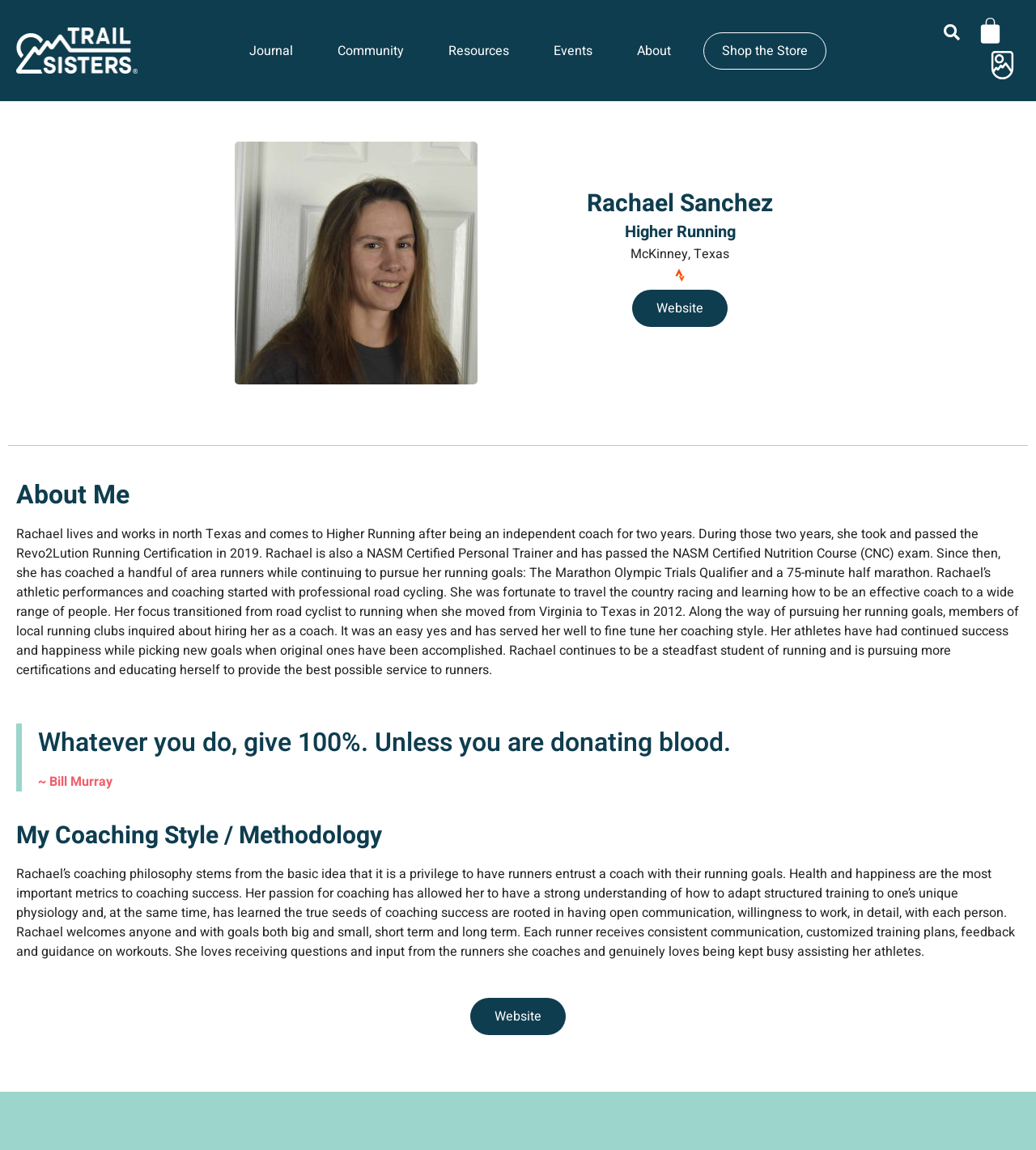What is the quote mentioned on the webpage?
Look at the screenshot and respond with a single word or phrase.

Whatever you do, give 100%. Unless you are donating blood.